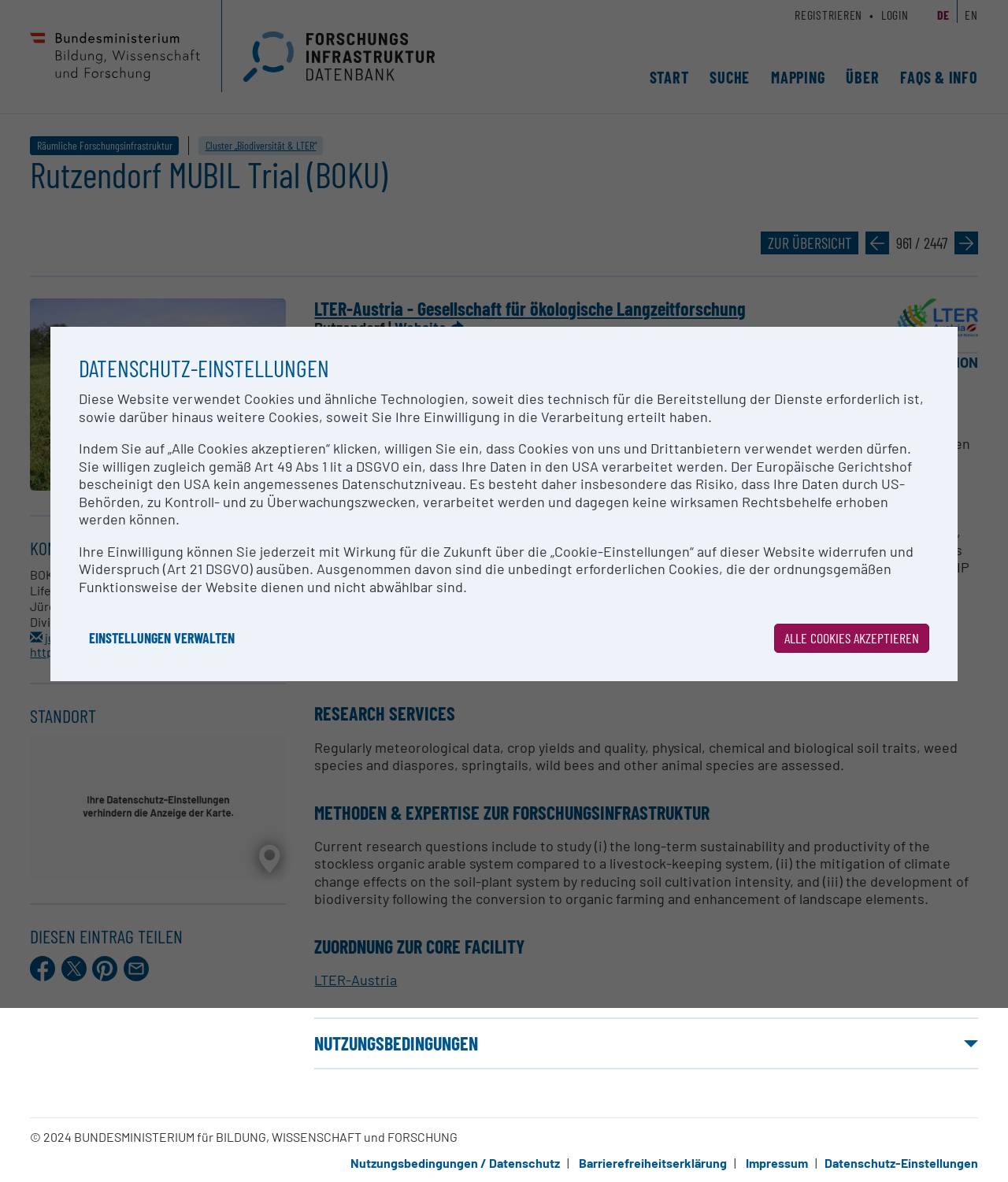Please identify the bounding box coordinates for the region that you need to click to follow this instruction: "Click the LTER-Austria link".

[0.312, 0.251, 0.74, 0.27]